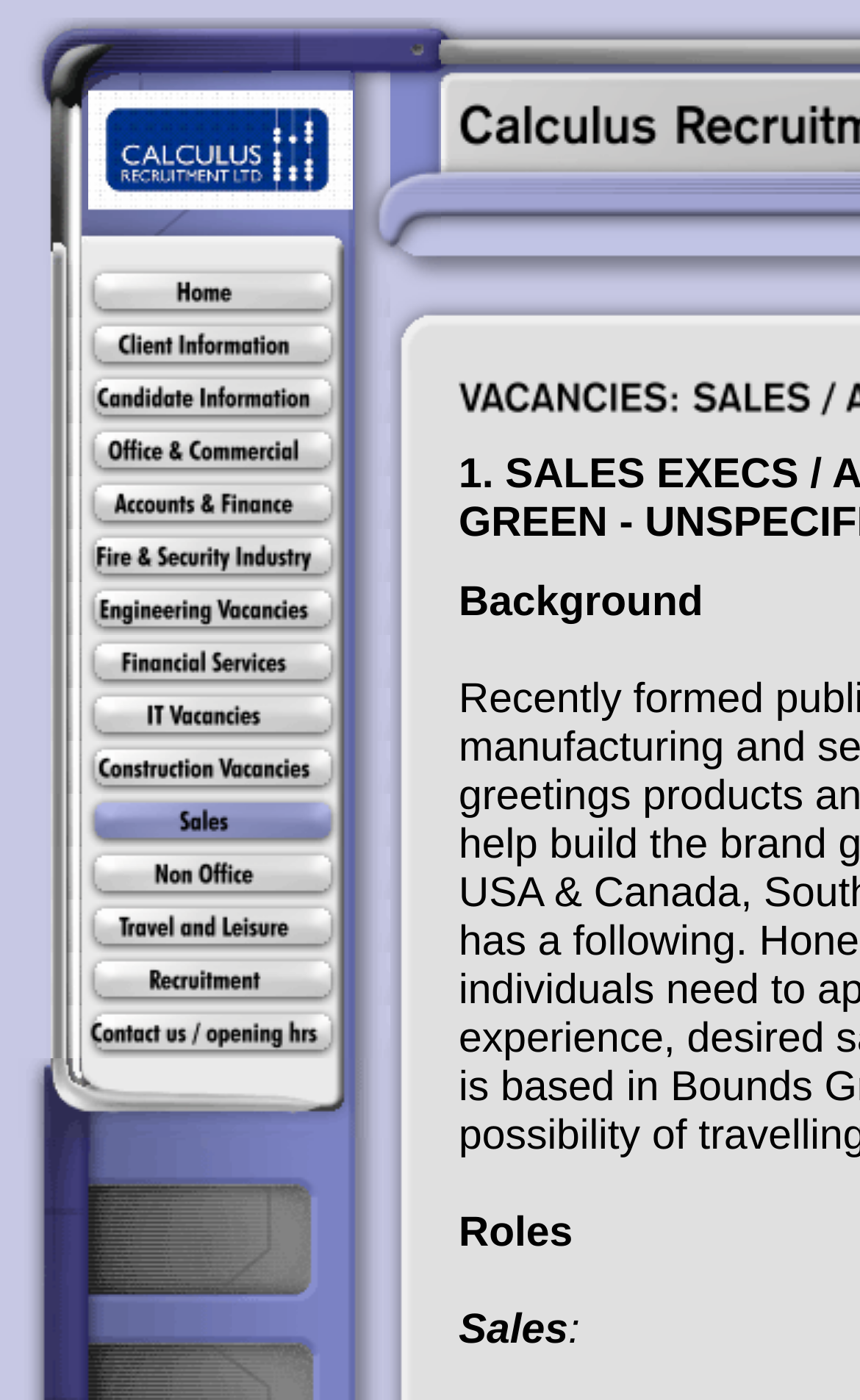Can you specify the bounding box coordinates for the region that should be clicked to fulfill this instruction: "Browse Accounts & Finance".

[0.021, 0.34, 0.454, 0.378]